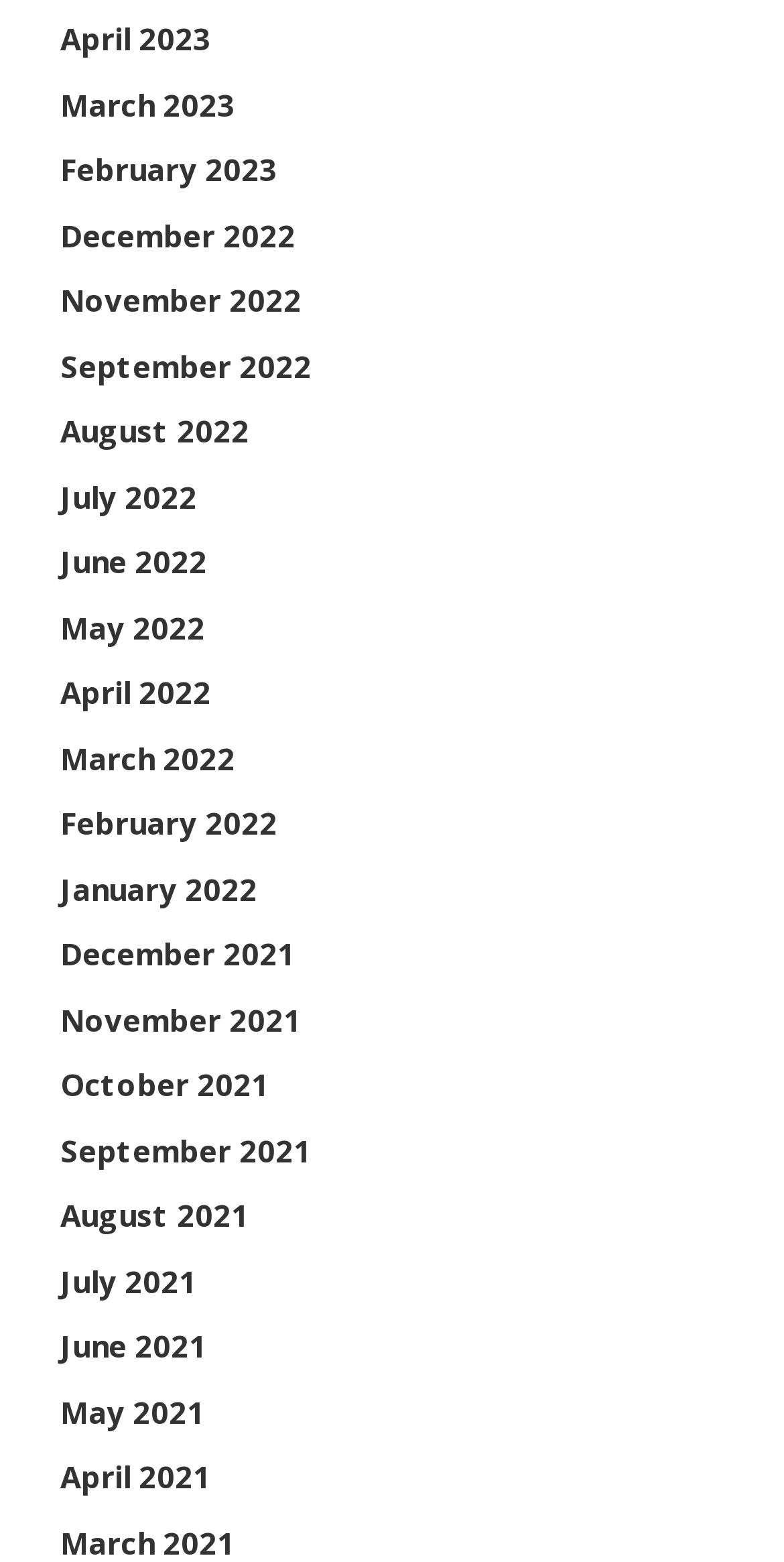Find the bounding box coordinates of the element I should click to carry out the following instruction: "view April 2023".

[0.077, 0.012, 0.269, 0.038]